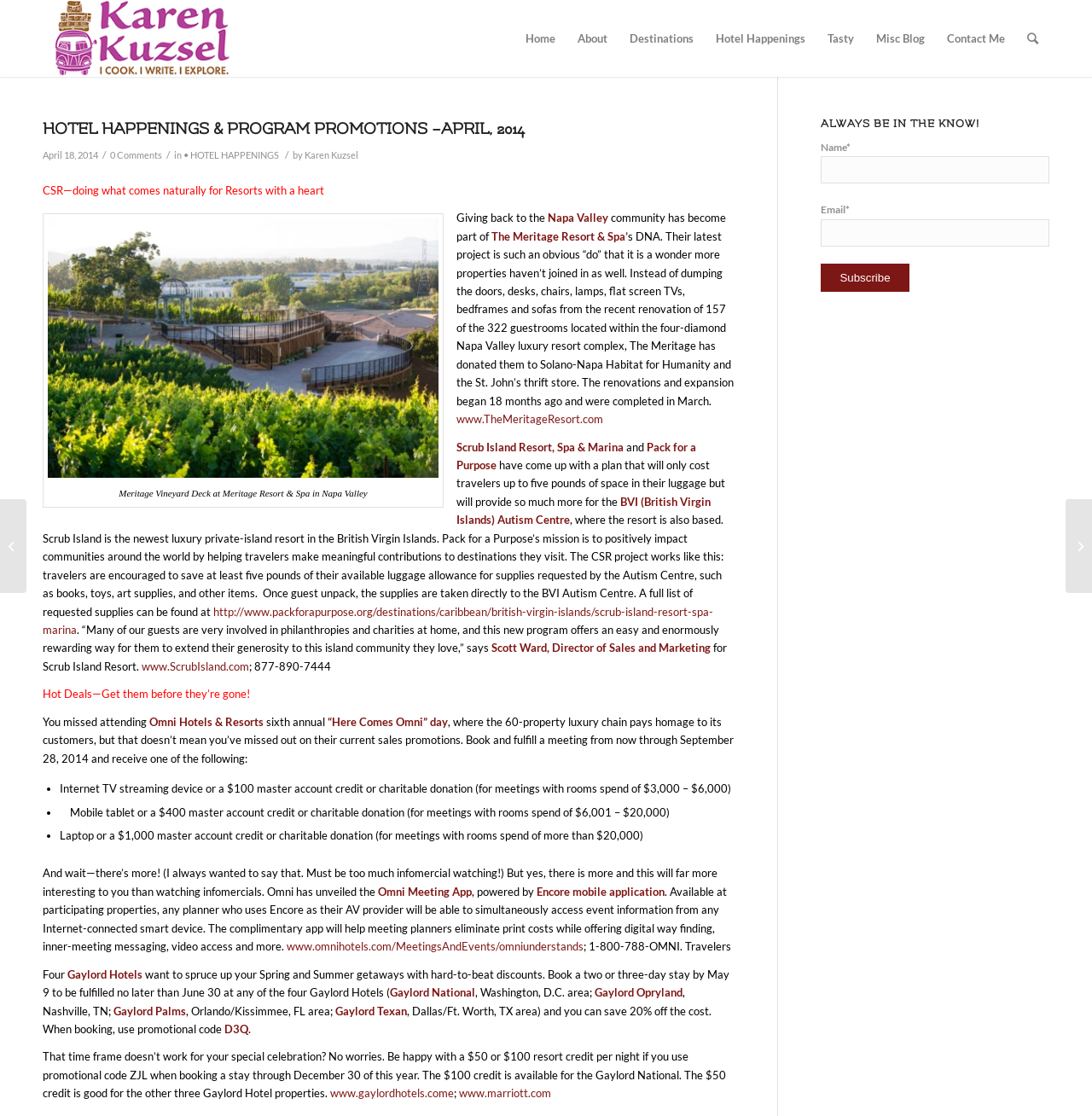Please determine the bounding box coordinates for the UI element described as: "Home".

[0.471, 0.0, 0.519, 0.069]